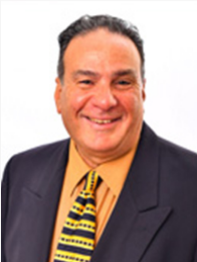Provide a brief response to the question using a single word or phrase: 
What is Dr. Milman the Director of?

Dick Pope Sr. Institute for Tourism Studies